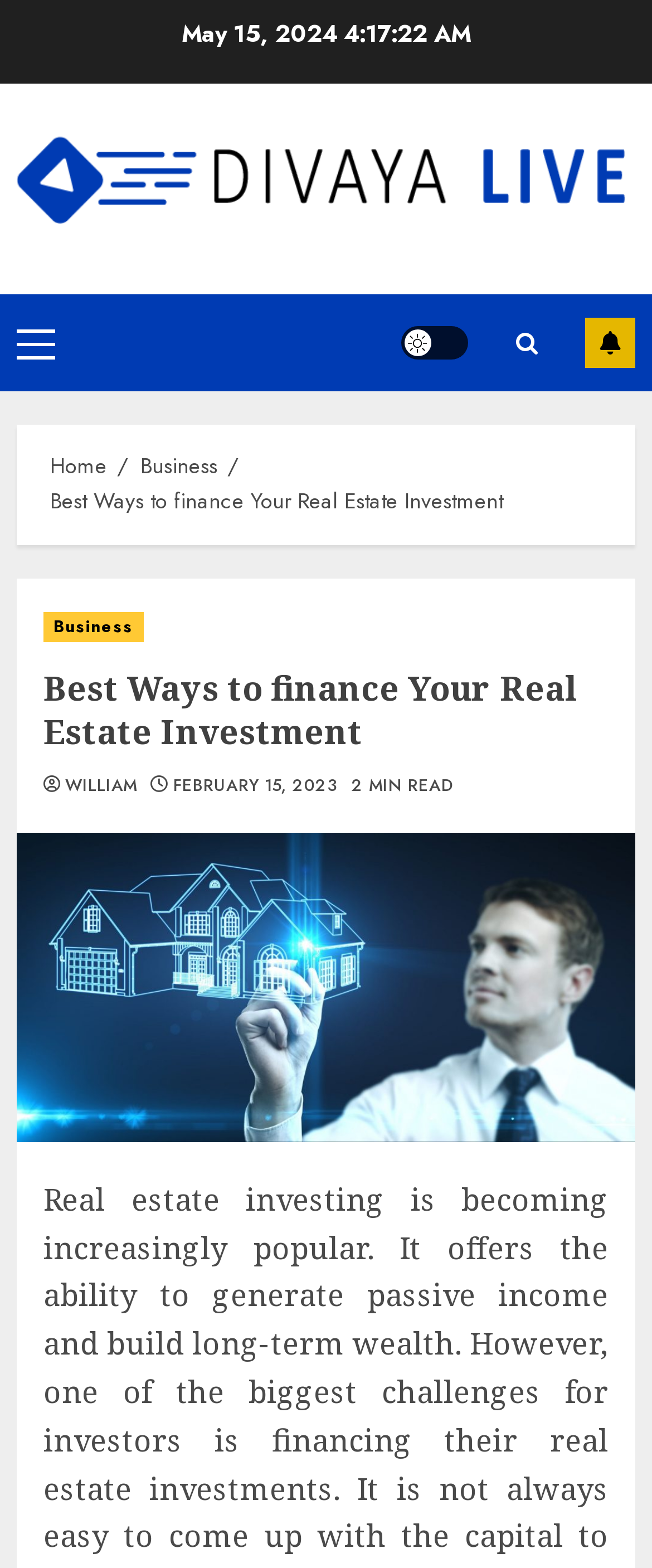Please specify the bounding box coordinates of the area that should be clicked to accomplish the following instruction: "Click on the 'Home' link". The coordinates should consist of four float numbers between 0 and 1, i.e., [left, top, right, bottom].

[0.077, 0.287, 0.164, 0.308]